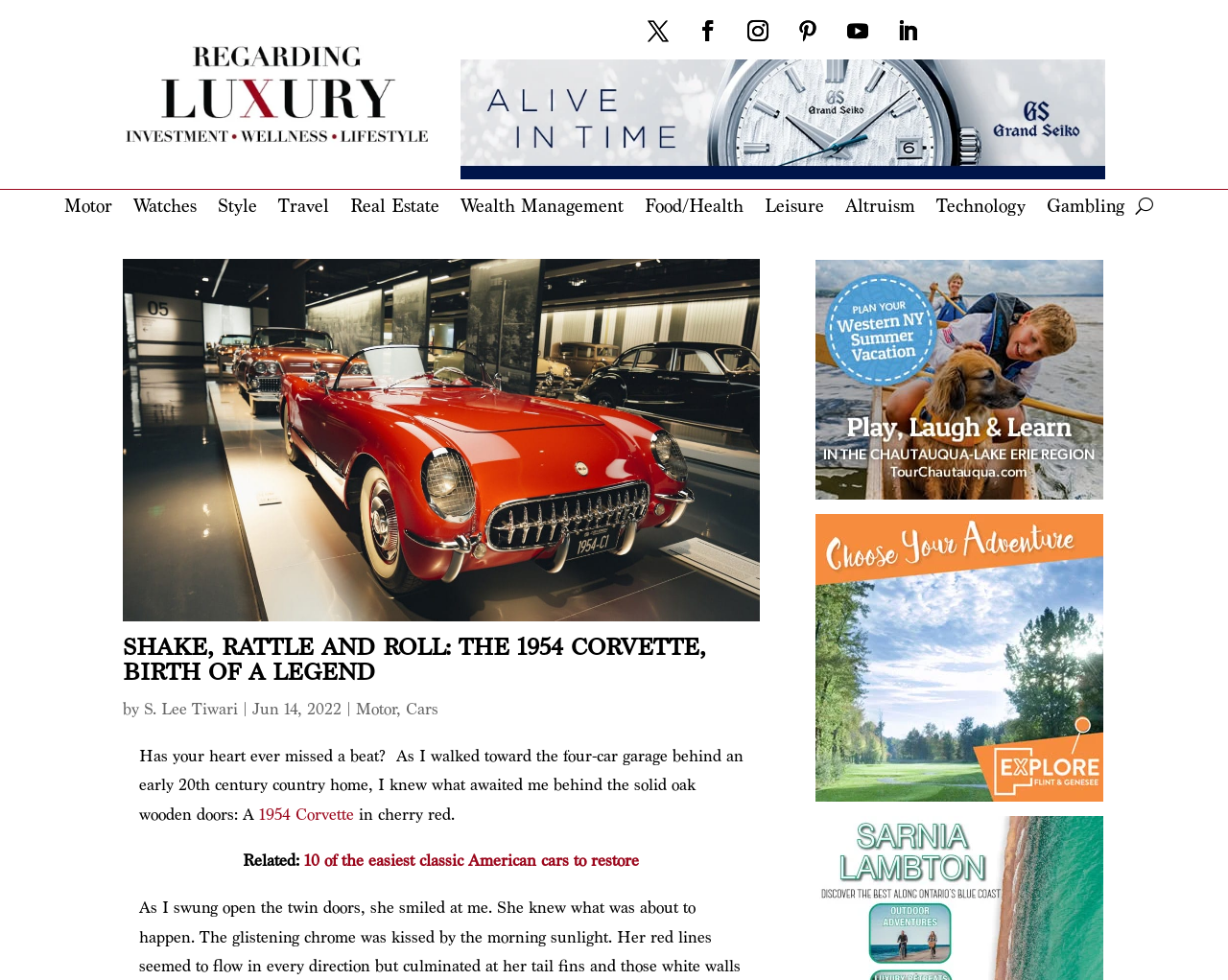Generate a thorough caption detailing the webpage content.

This webpage is about the 1954 Corvette, a classic car, and its significance. At the top, there is a banner with the title "Shake, Rattle and Roll: The 1954 Corvette and the Birth of a Legend" and a "Regarding Luxury" logo. Below the title, there are several social media links and a SEIKO logo. 

On the left side, there is a vertical menu with various categories such as Motor, Watches, Style, Travel, and more. 

The main content of the webpage starts with a large image, followed by a heading that repeats the title. Below the heading, there is a byline with the author's name, S. Lee Tiwari, and the date of publication, June 14, 2022. 

The article begins with a descriptive paragraph that sets the scene for the author's encounter with the 1954 Corvette. The text is divided into several sections, with links to related articles, such as "10 of the easiest classic American cars to restore". 

On the right side, there are two advertisements, one for the Chautauqua-Lake Erie Region and another for Flint and Genesee.